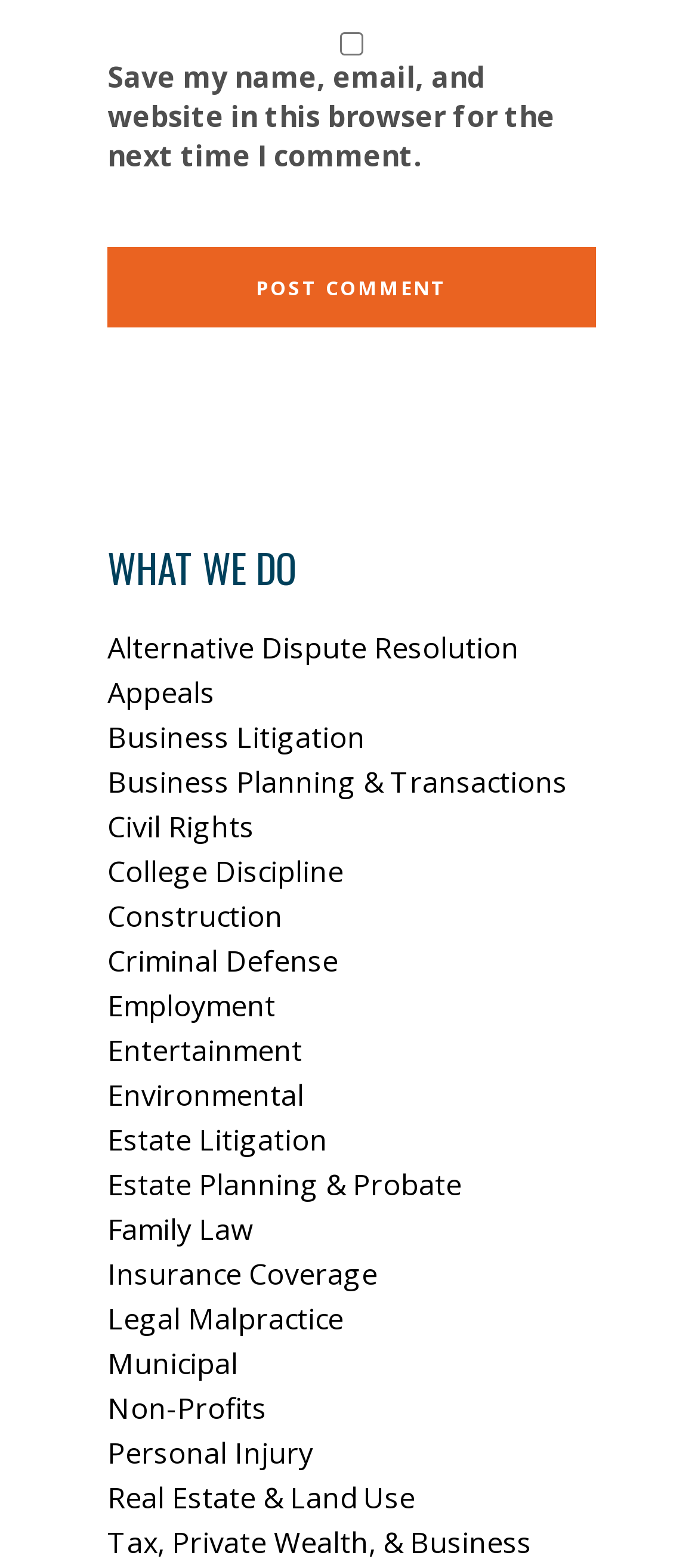How many elements are there on the webpage?
Give a one-word or short-phrase answer derived from the screenshot.

At least 34